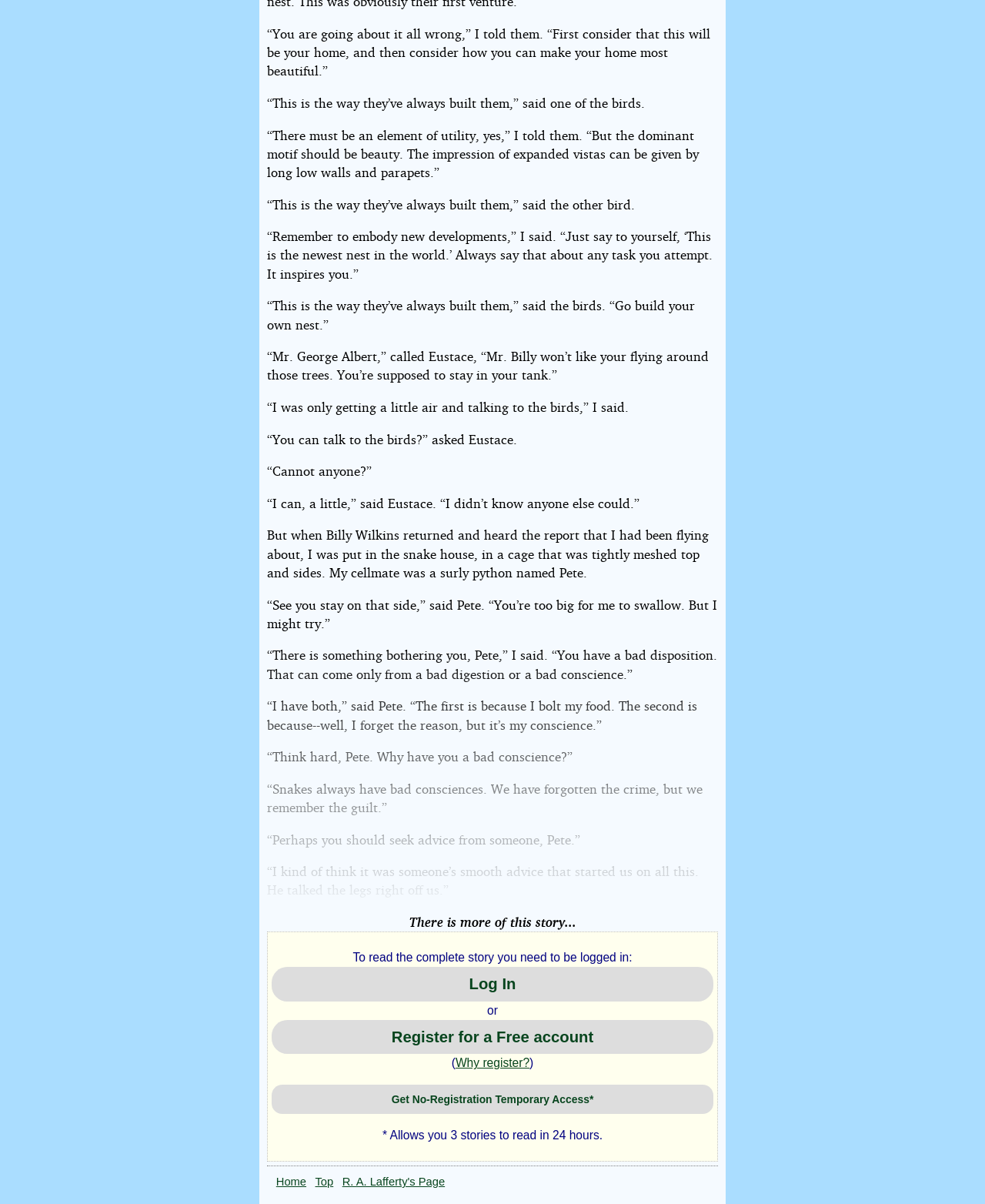What is the story about? From the image, respond with a single word or brief phrase.

A conversation between a bird and a person